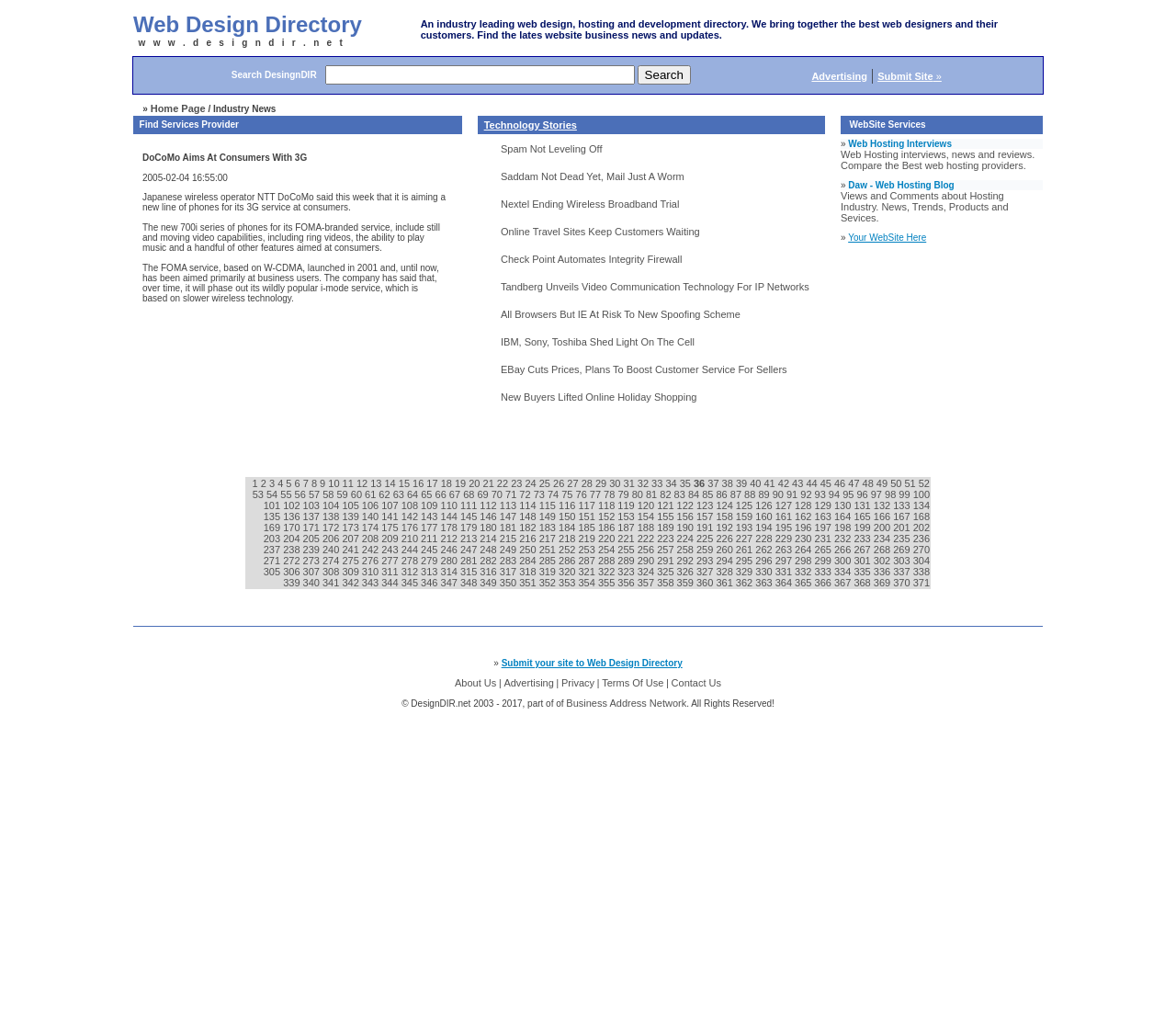Please identify the bounding box coordinates of the element's region that should be clicked to execute the following instruction: "Search DesingnDIR". The bounding box coordinates must be four float numbers between 0 and 1, i.e., [left, top, right, bottom].

[0.113, 0.055, 0.272, 0.09]